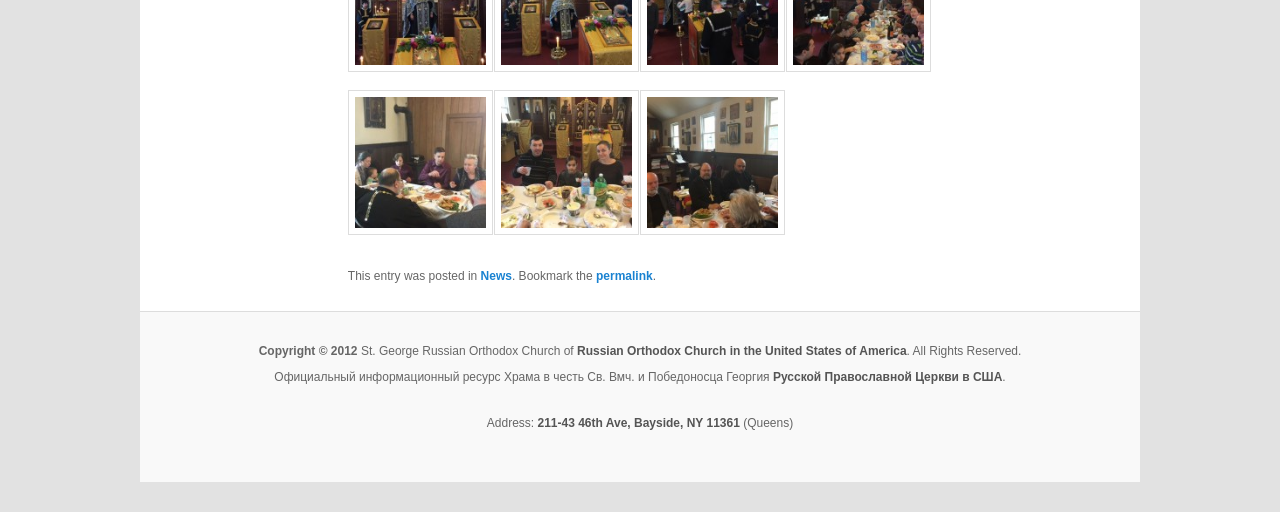Please locate the bounding box coordinates of the element that should be clicked to achieve the given instruction: "Click on Нед. Сыр.5".

[0.272, 0.114, 0.385, 0.147]